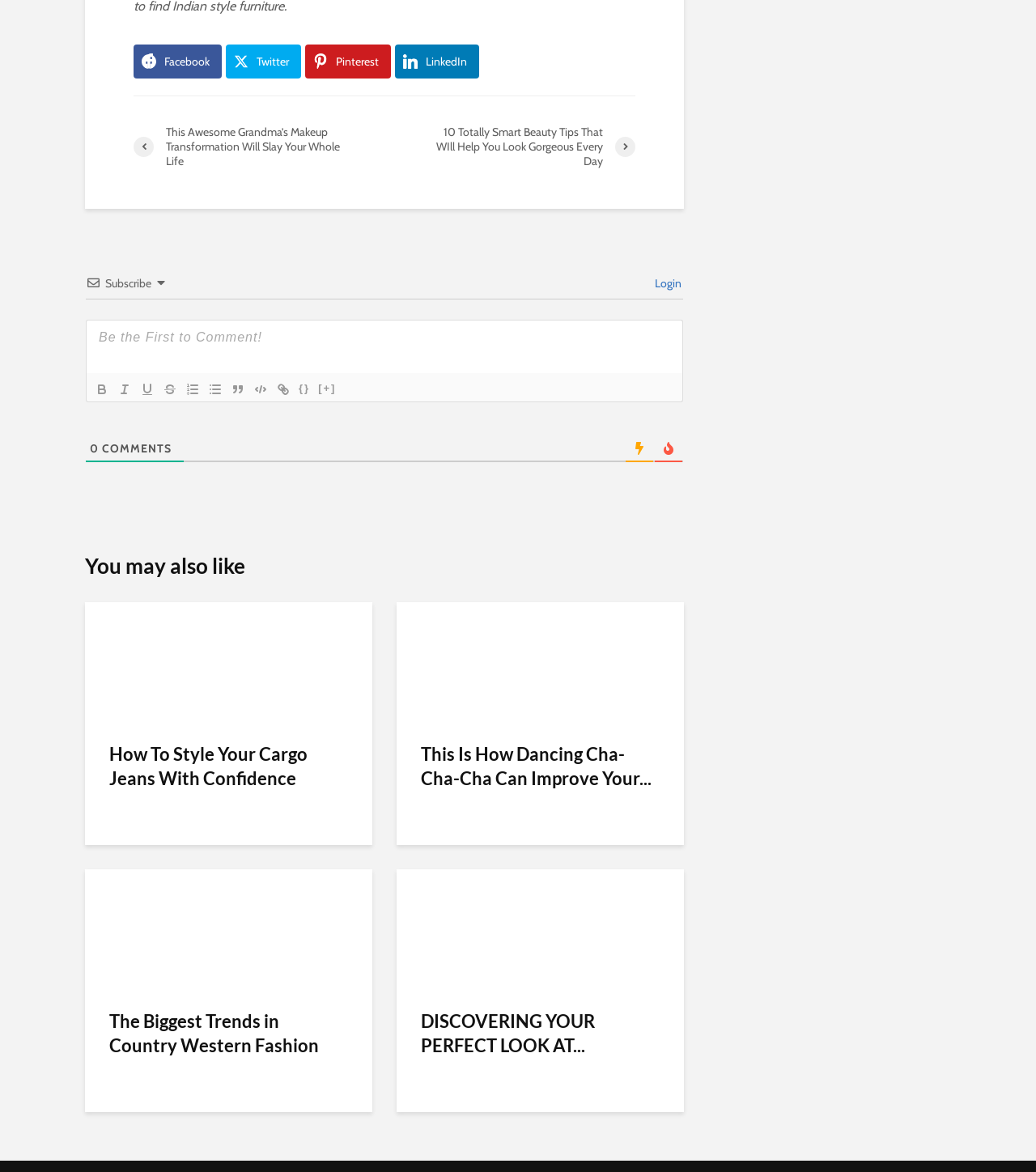Mark the bounding box of the element that matches the following description: "parent_node: Search name="s"".

None